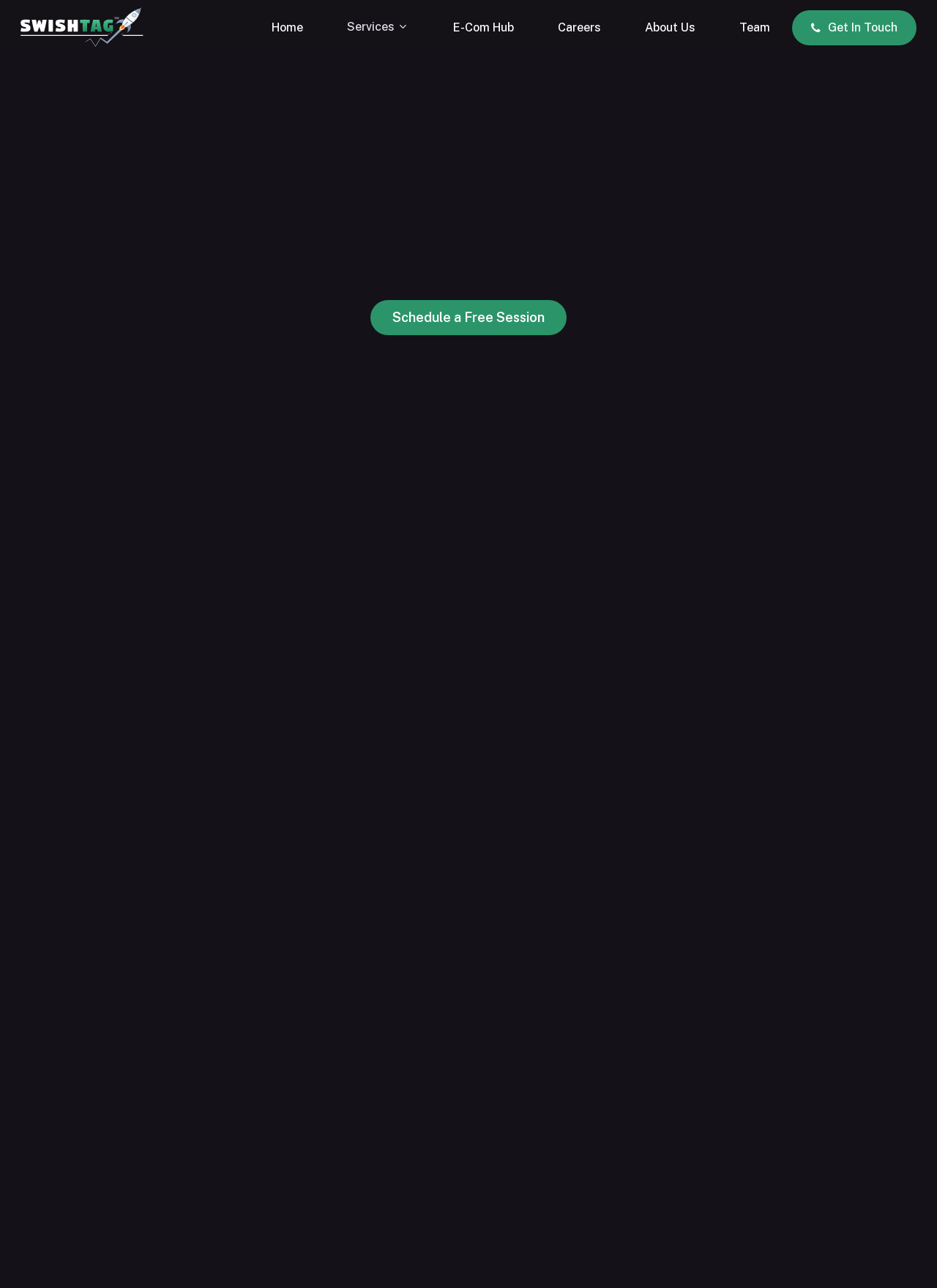Based on the image, give a detailed response to the question: What is the company name?

The company name is obtained from the root element 'Web Application Maintenance and Support Services | Swishtag' and also from the link 'swishtag.com' at the top left corner of the webpage.